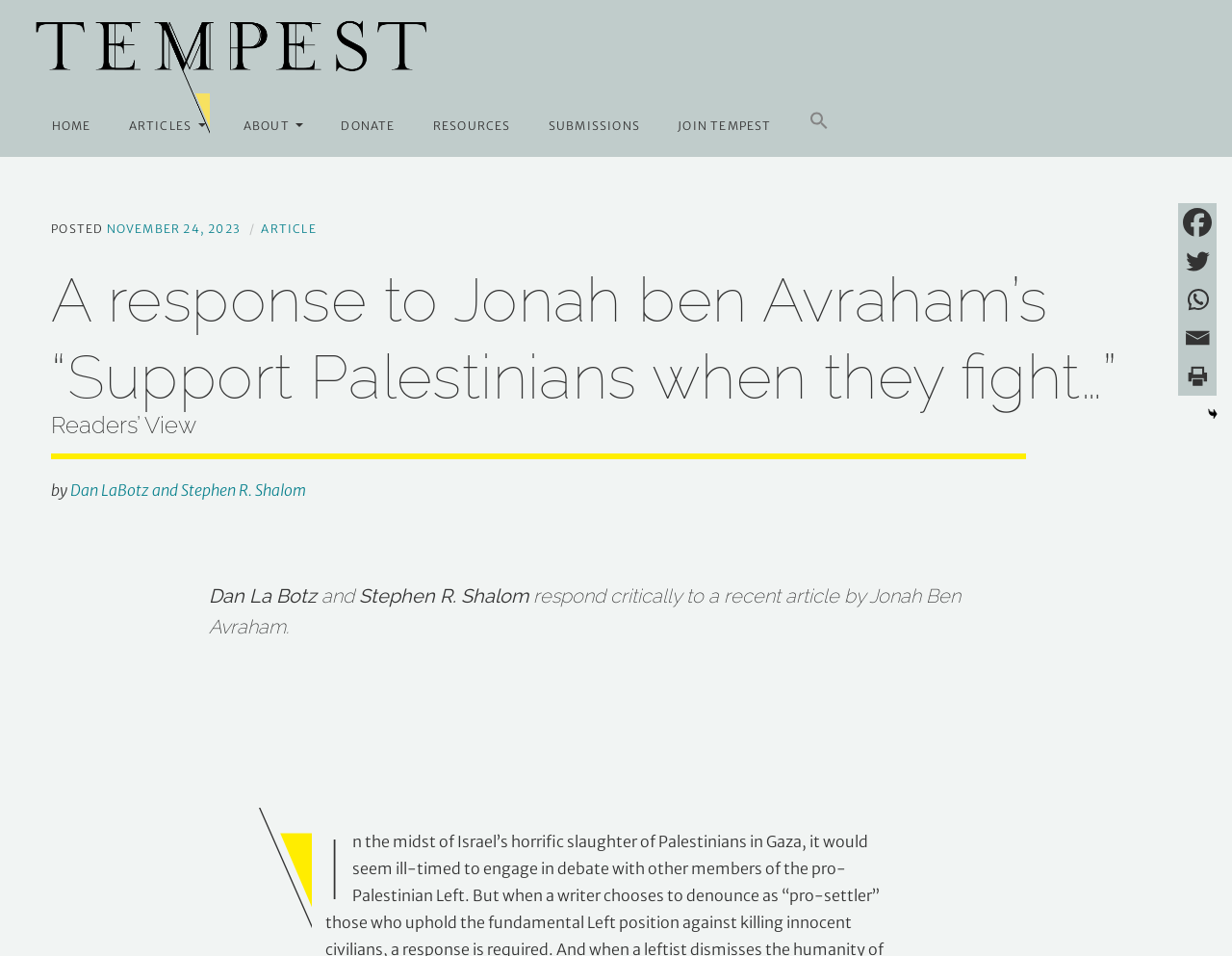Please find and give the text of the main heading on the webpage.

A response to Jonah ben Avraham’s “Support Palestinians when they fight…”